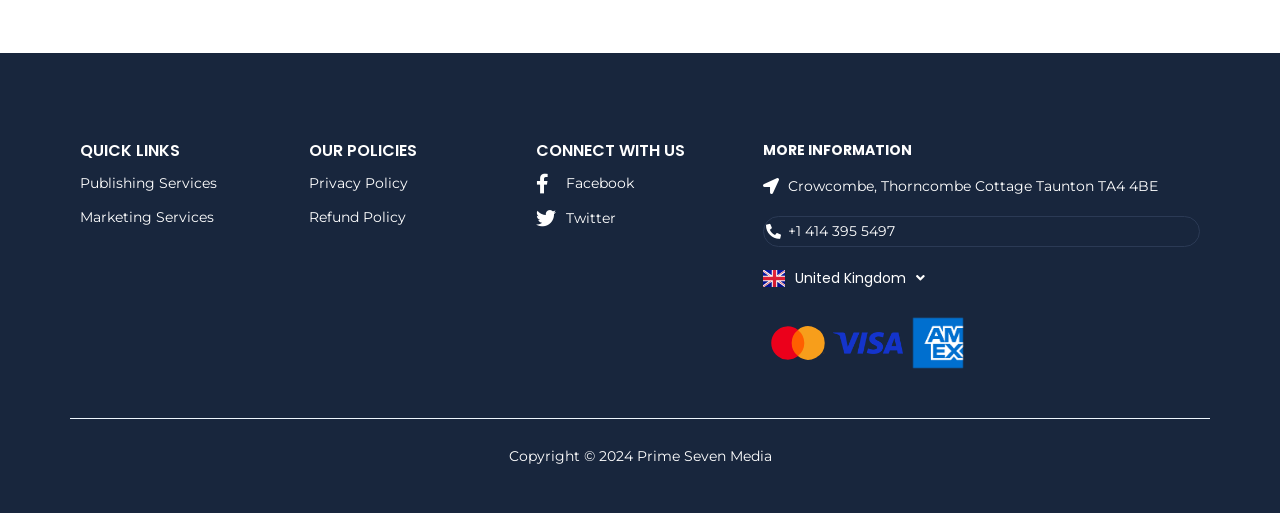Please locate the bounding box coordinates of the element that should be clicked to achieve the given instruction: "Read the review of Hisense 40A4BGTUK".

None